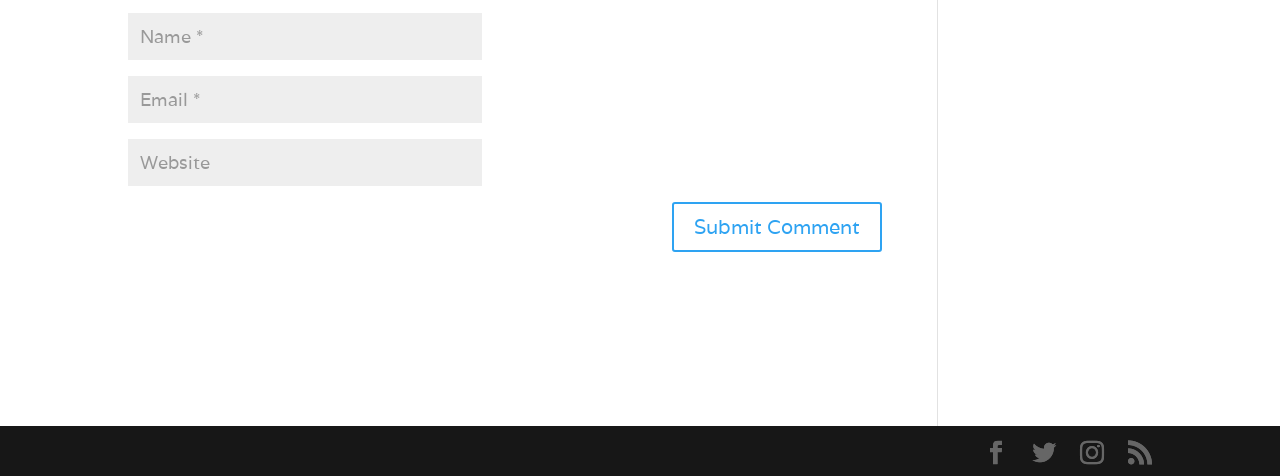What is the function of the button?
Based on the image, give a one-word or short phrase answer.

Submit comment